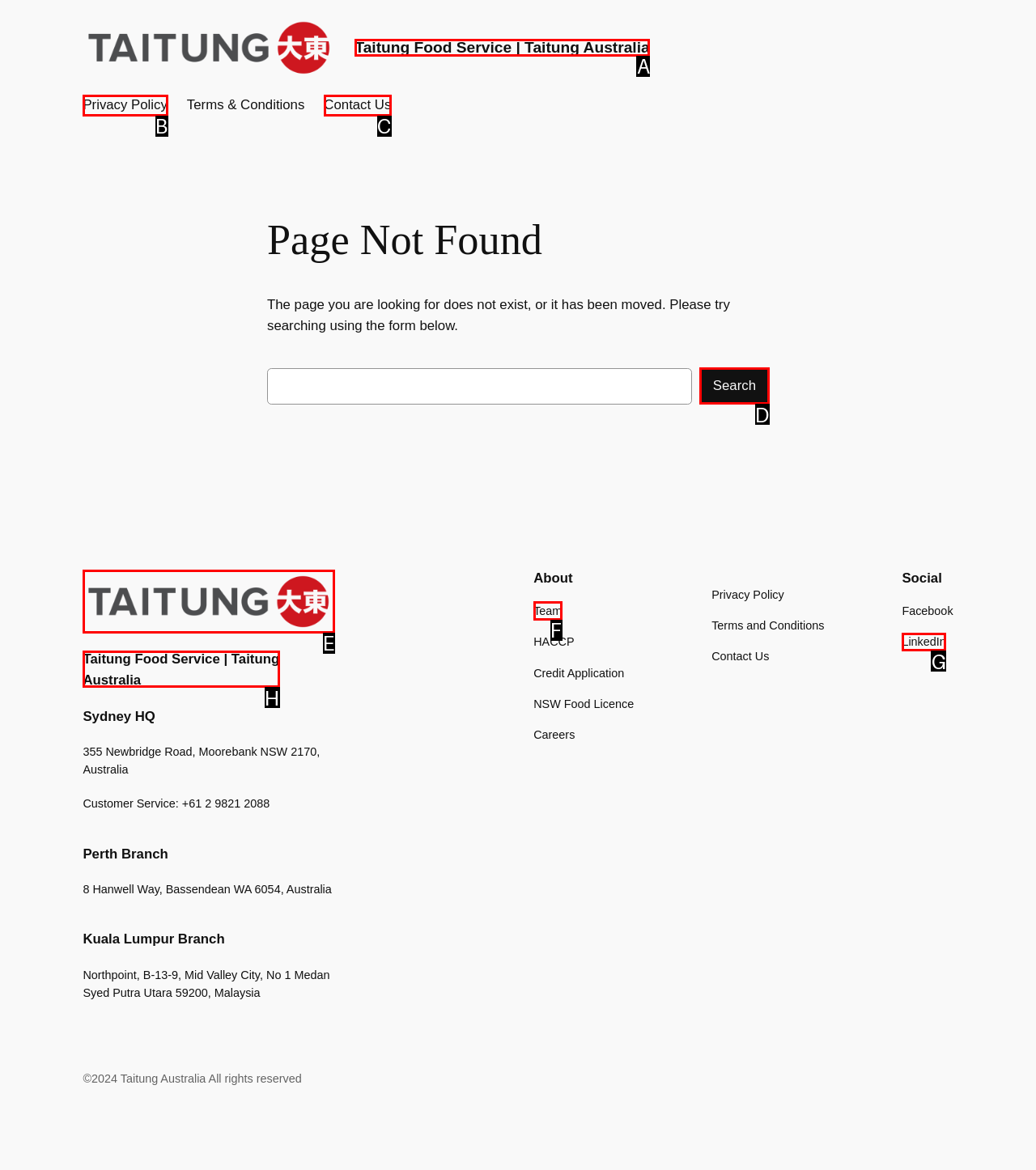What is the letter of the UI element you should click to Go to Privacy Policy? Provide the letter directly.

B